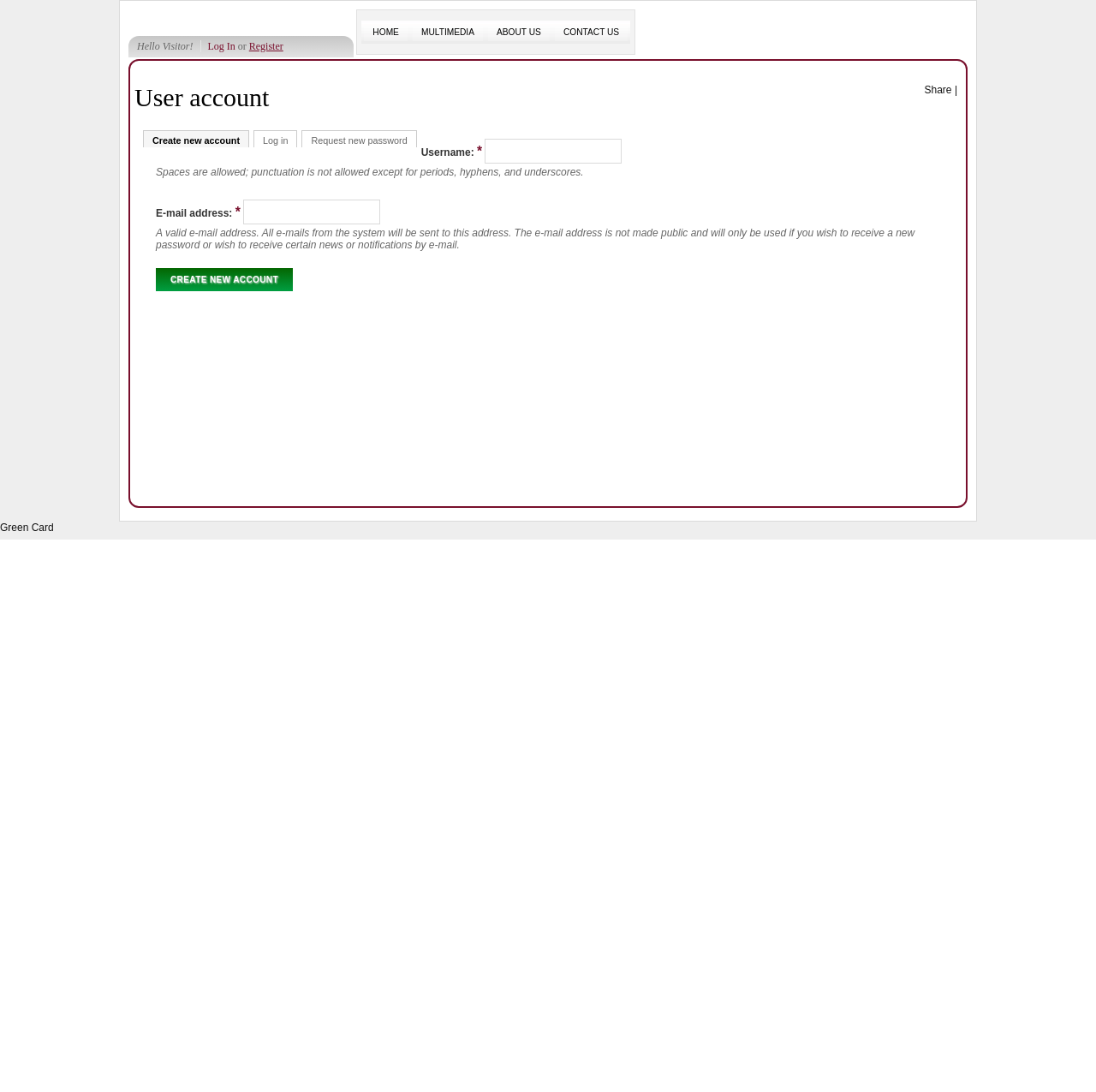Give a succinct answer to this question in a single word or phrase: 
What type of characters are allowed in the username?

Letters, periods, hyphens, and underscores